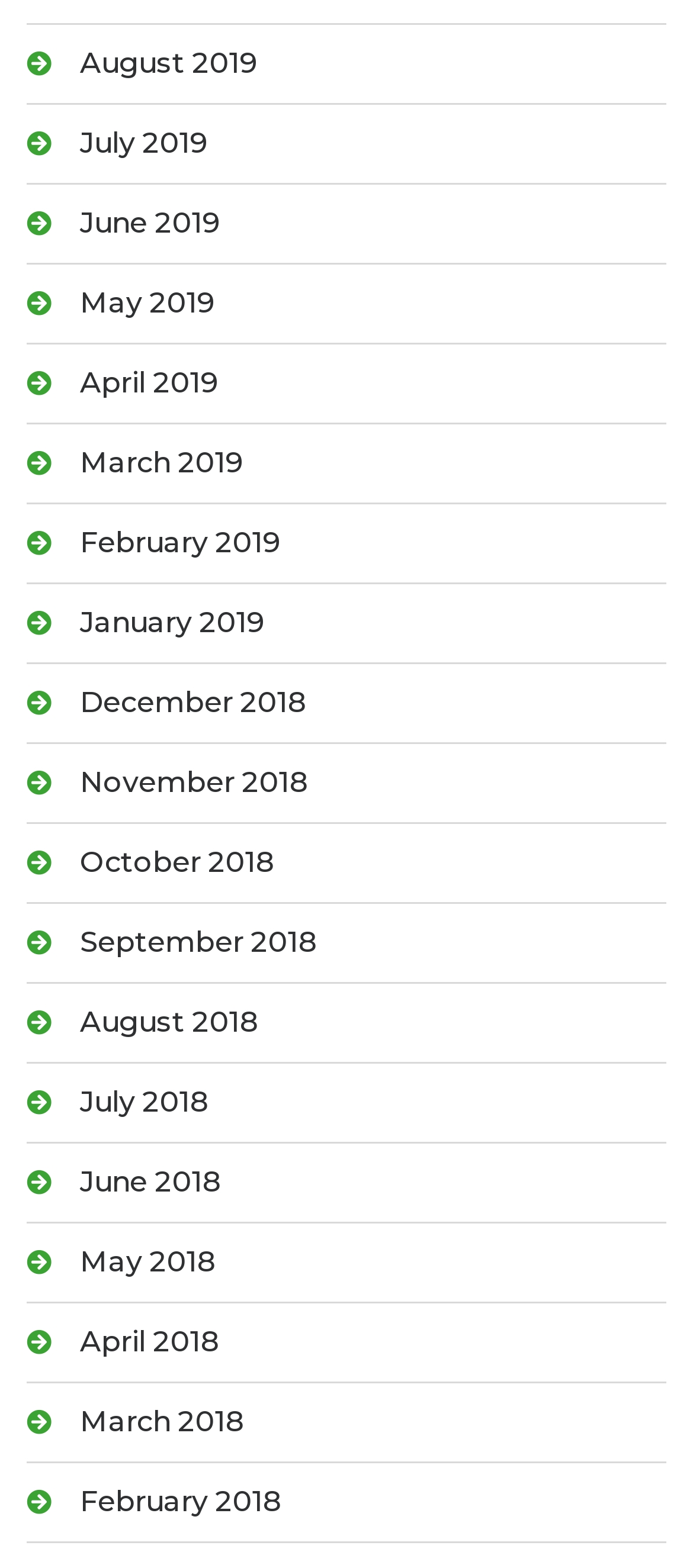Use the details in the image to answer the question thoroughly: 
Are the months listed in chronological order?

I examined the list of links and found that the months are listed in chronological order, with the earliest month (February 2018) at the bottom and the latest month (August 2019) at the top.